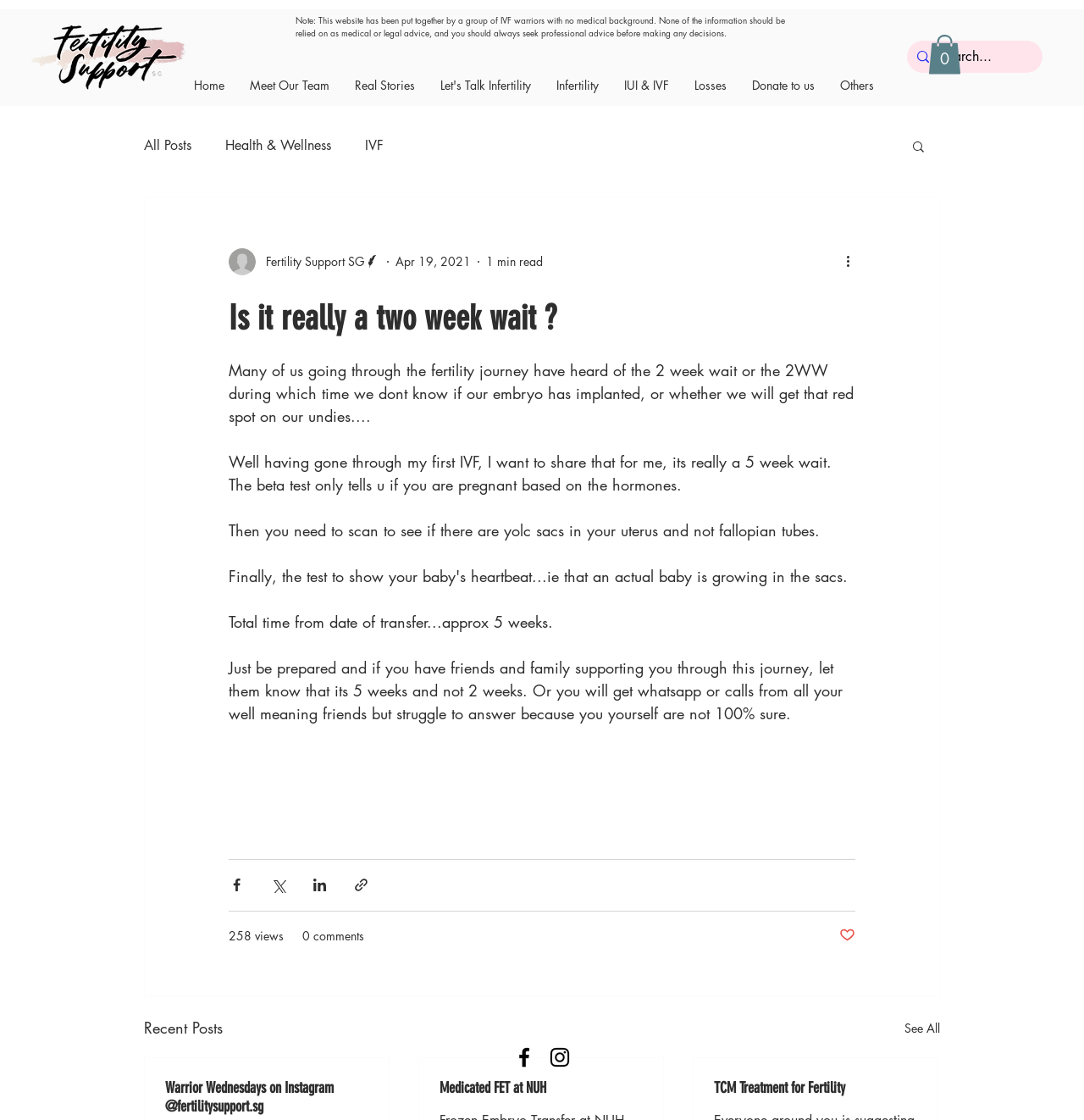Please locate the bounding box coordinates of the region I need to click to follow this instruction: "Share the post on Facebook".

[0.211, 0.783, 0.226, 0.797]